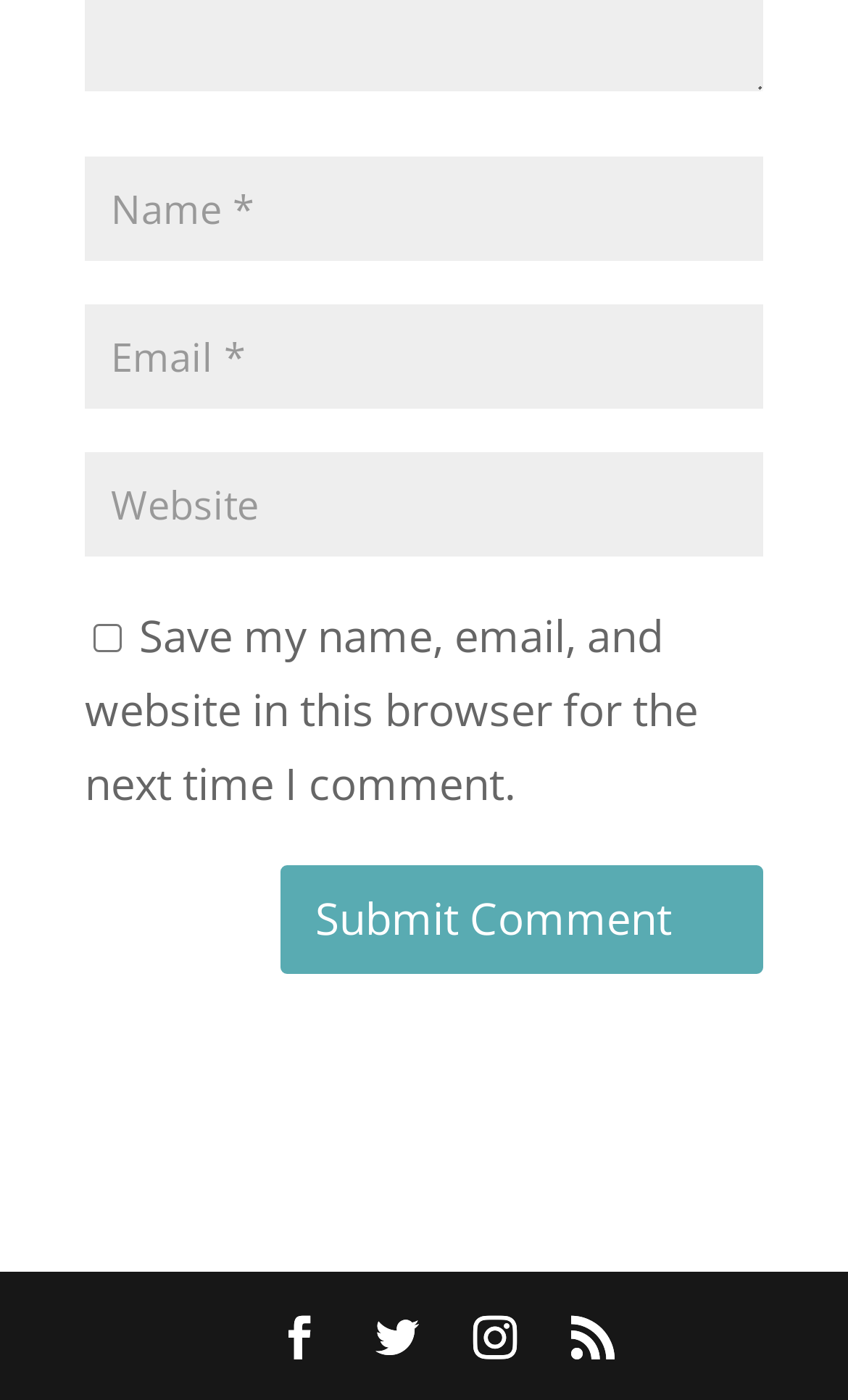What is the purpose of the first textbox?
Based on the image, provide your answer in one word or phrase.

Enter name